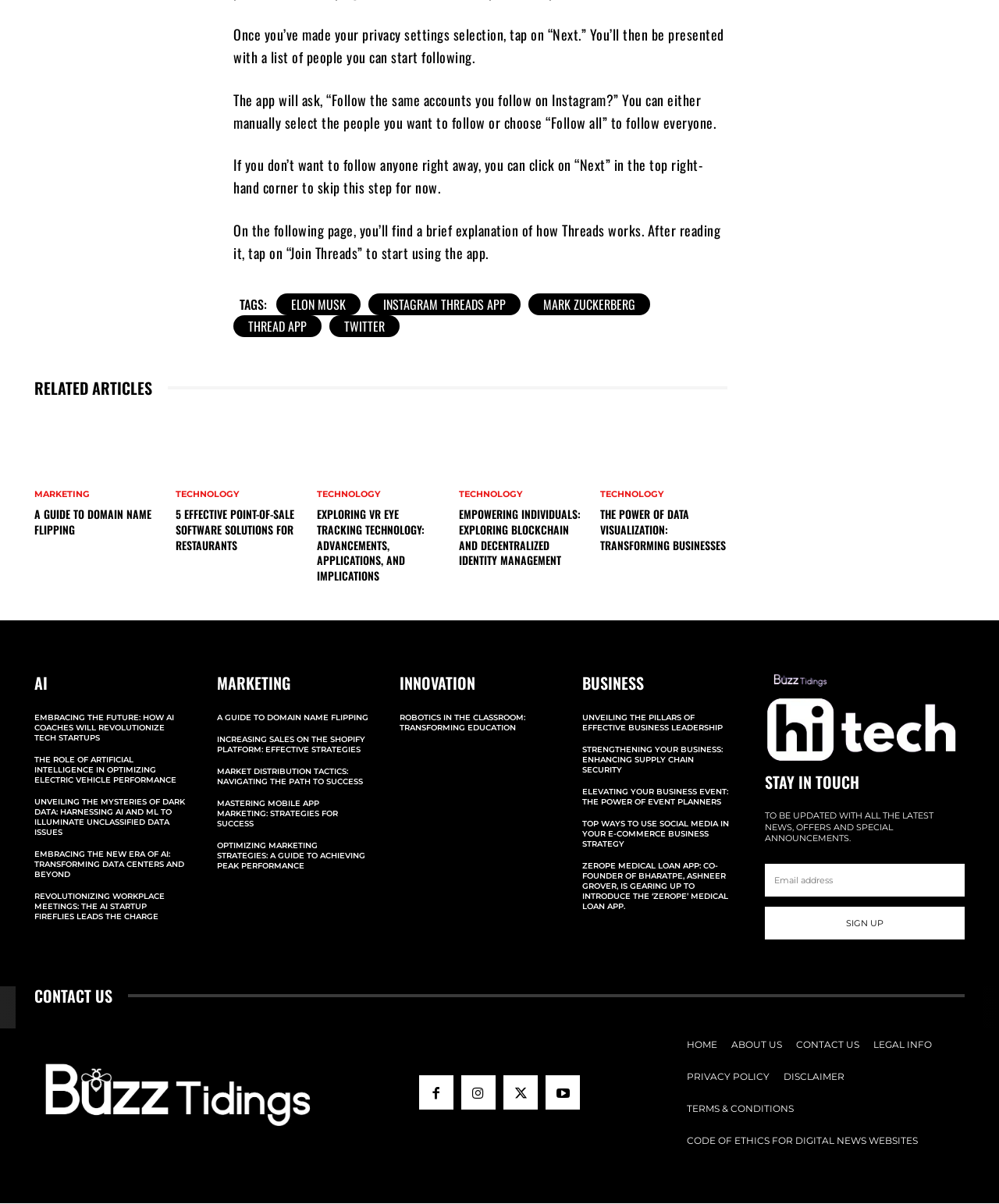Please reply to the following question using a single word or phrase: 
What is the category of the article 'A Guide To Domain Name Flipping'?

Marketing